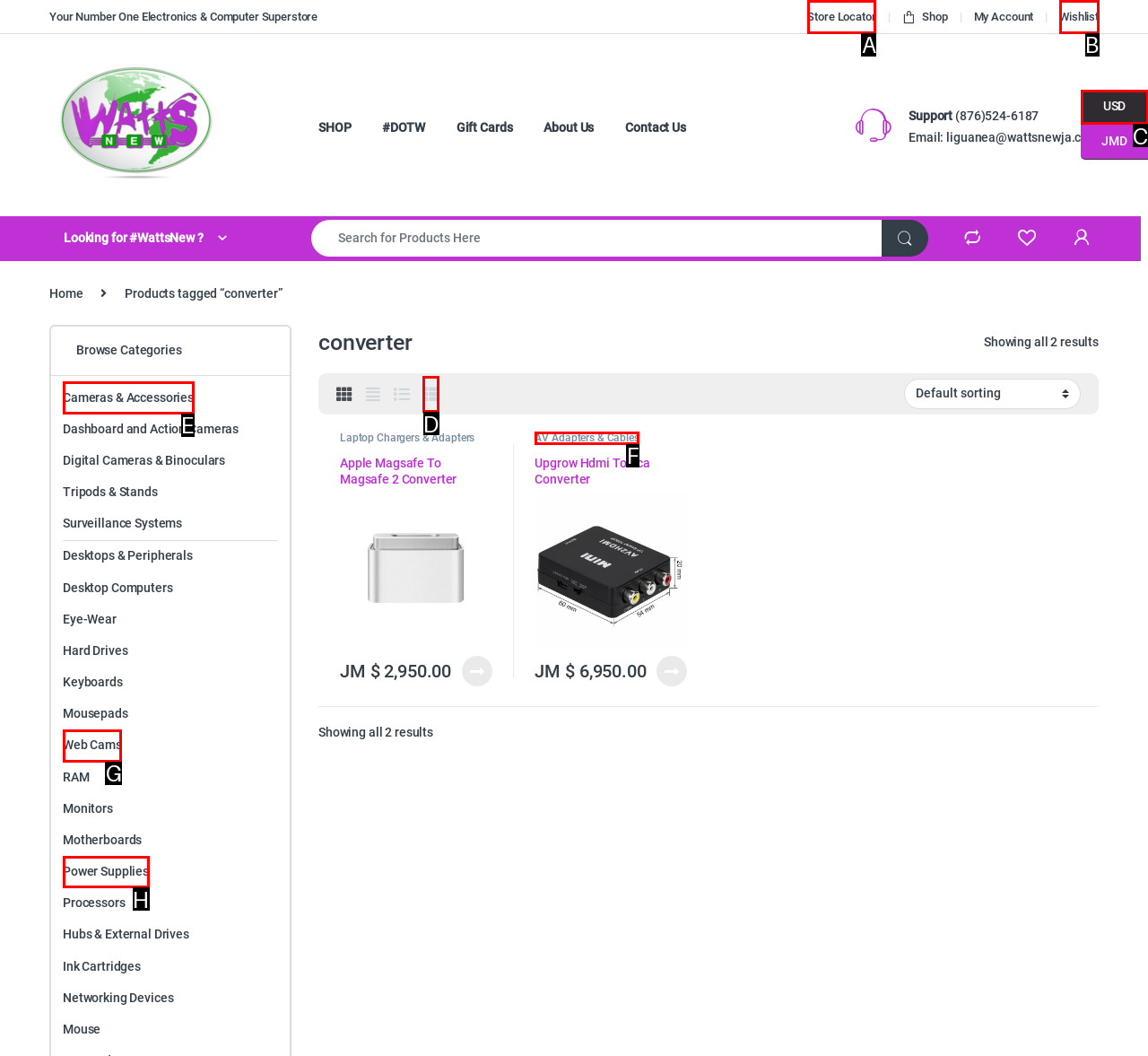Choose the HTML element that best fits the description: Wishlist. Answer with the option's letter directly.

B